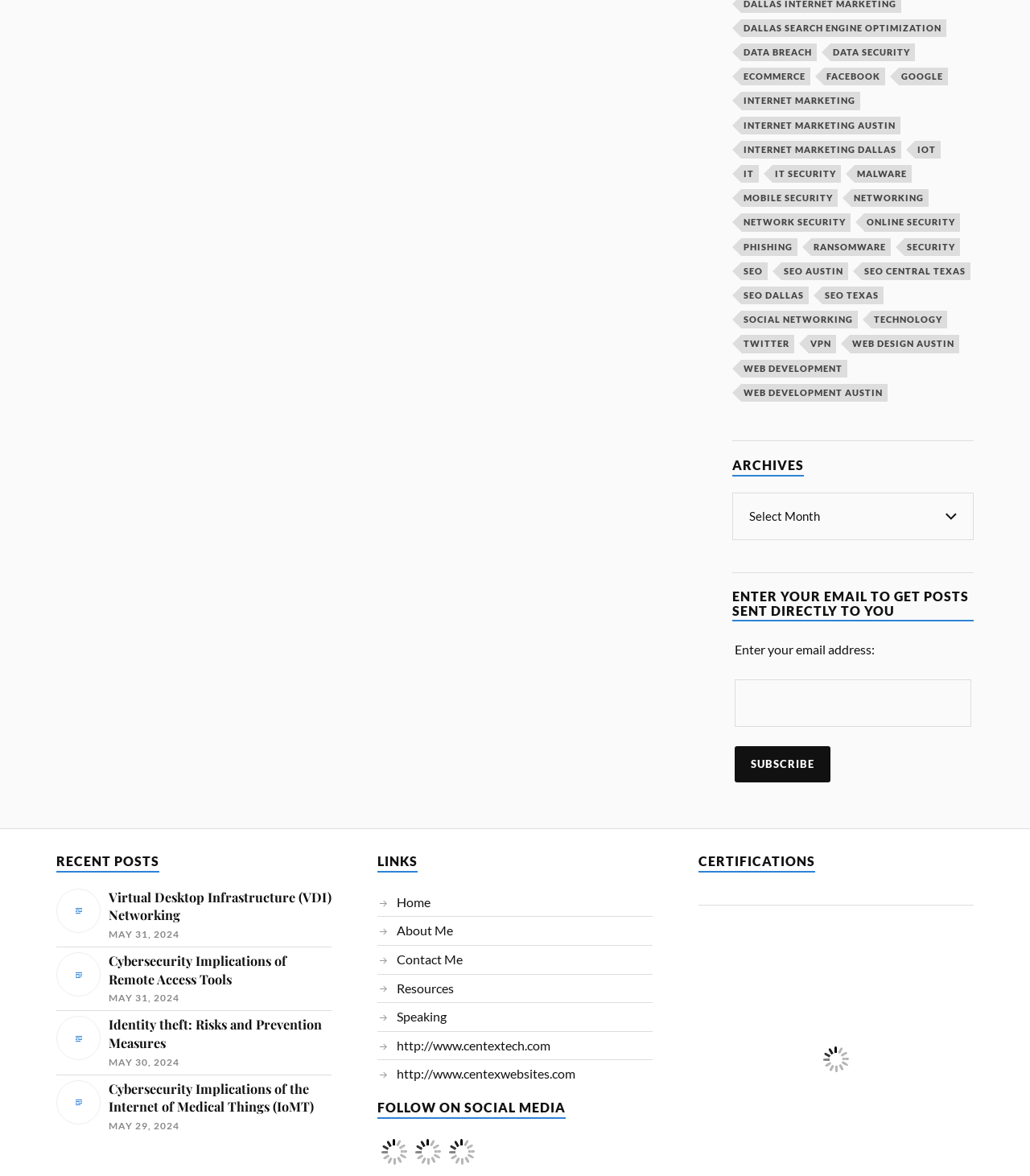What is the purpose of the textbox below the 'ENTER YOUR EMAIL TO GET POSTS SENT DIRECTLY TO YOU' heading? From the image, respond with a single word or brief phrase.

Enter email address